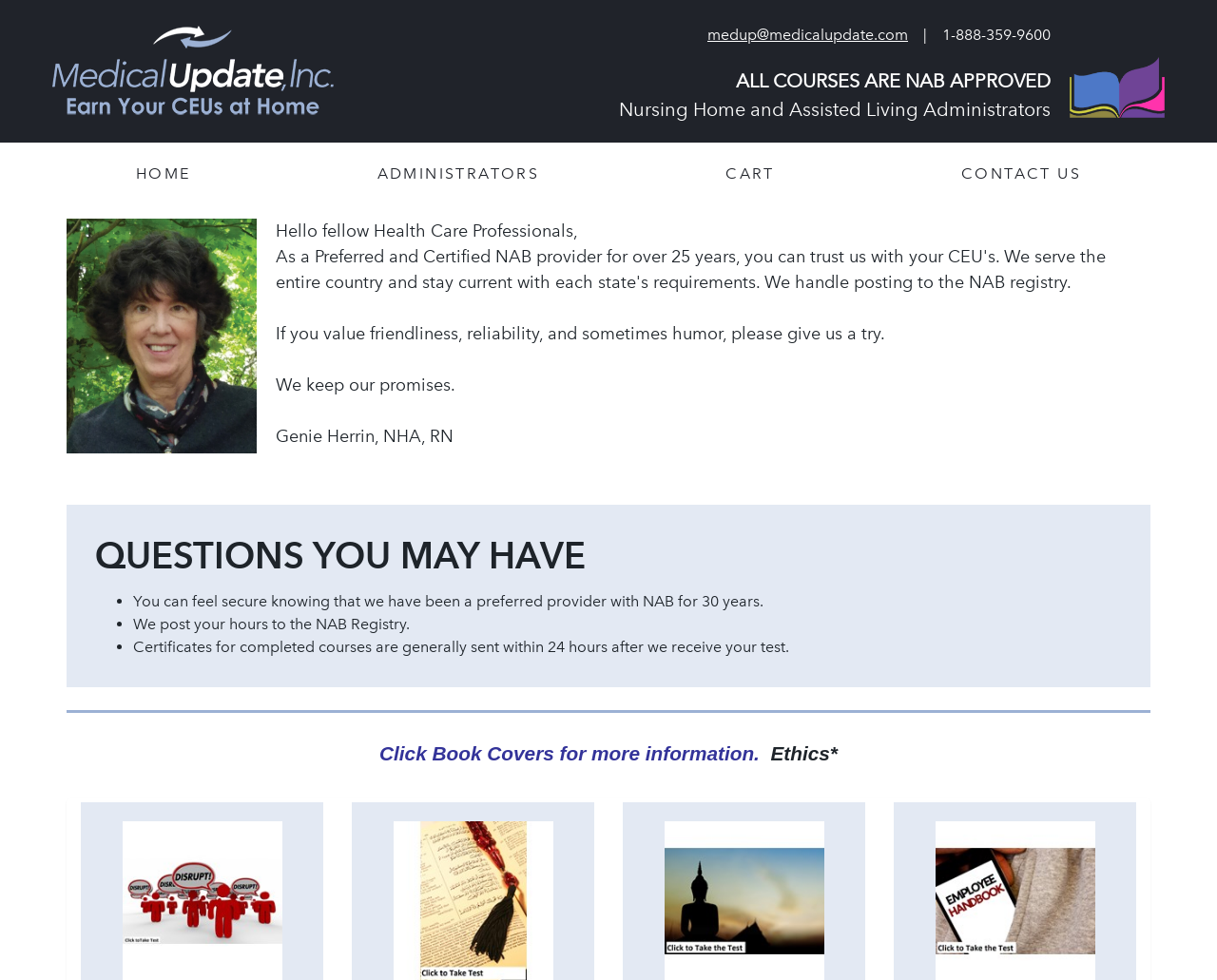Describe all the visual and textual components of the webpage comprehensively.

The webpage is about Medical Update, a provider of courses for Nursing Home and Assisted Living Administrators. At the top, there is a header section with a logo image of Medical Update, a link to the website, and contact information including an email address and phone number. Below the header, there is a section highlighting that all courses are approved by the National Association of Long Term Care Administrators Boards (NAB).

The main content area is divided into sections. On the left, there is a navigation menu with links to HOME, ADMINISTRATORS, CART, and CONTACT US. On the right, there is a welcome message from Genie Herrin, the founder of Medical Update, with a photo of her. The message is friendly and inviting, emphasizing the company's values of friendliness, reliability, and humor.

Below the welcome message, there is a section with frequently asked questions, titled "QUESTIONS YOU MAY HAVE". This section is organized as a list with bullet points, addressing concerns about the company's experience, certification, and course completion. Each question is followed by a brief answer.

Further down the page, there is a separator line, followed by a section promoting courses with book covers. The text "Click Book Covers for more information" suggests that users can click on the book covers to learn more about the courses. There is also a mention of an "Ethics*" course.

Overall, the webpage has a clean and organized layout, with clear headings and concise text. The use of images, such as the logo and Genie Herrin's photo, adds a personal touch to the website.